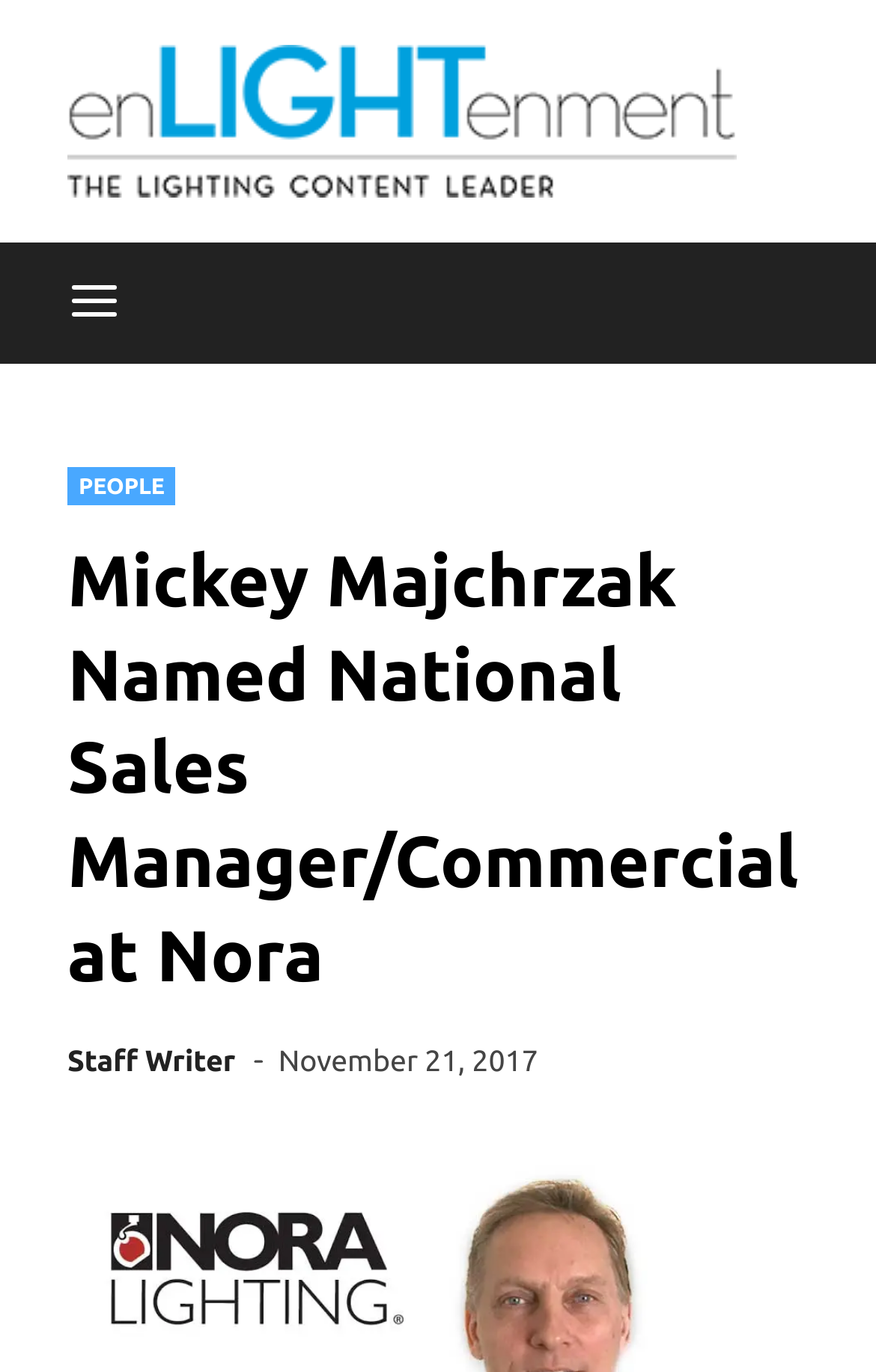Who is the author of the article?
Using the image, answer in one word or phrase.

Staff Writer